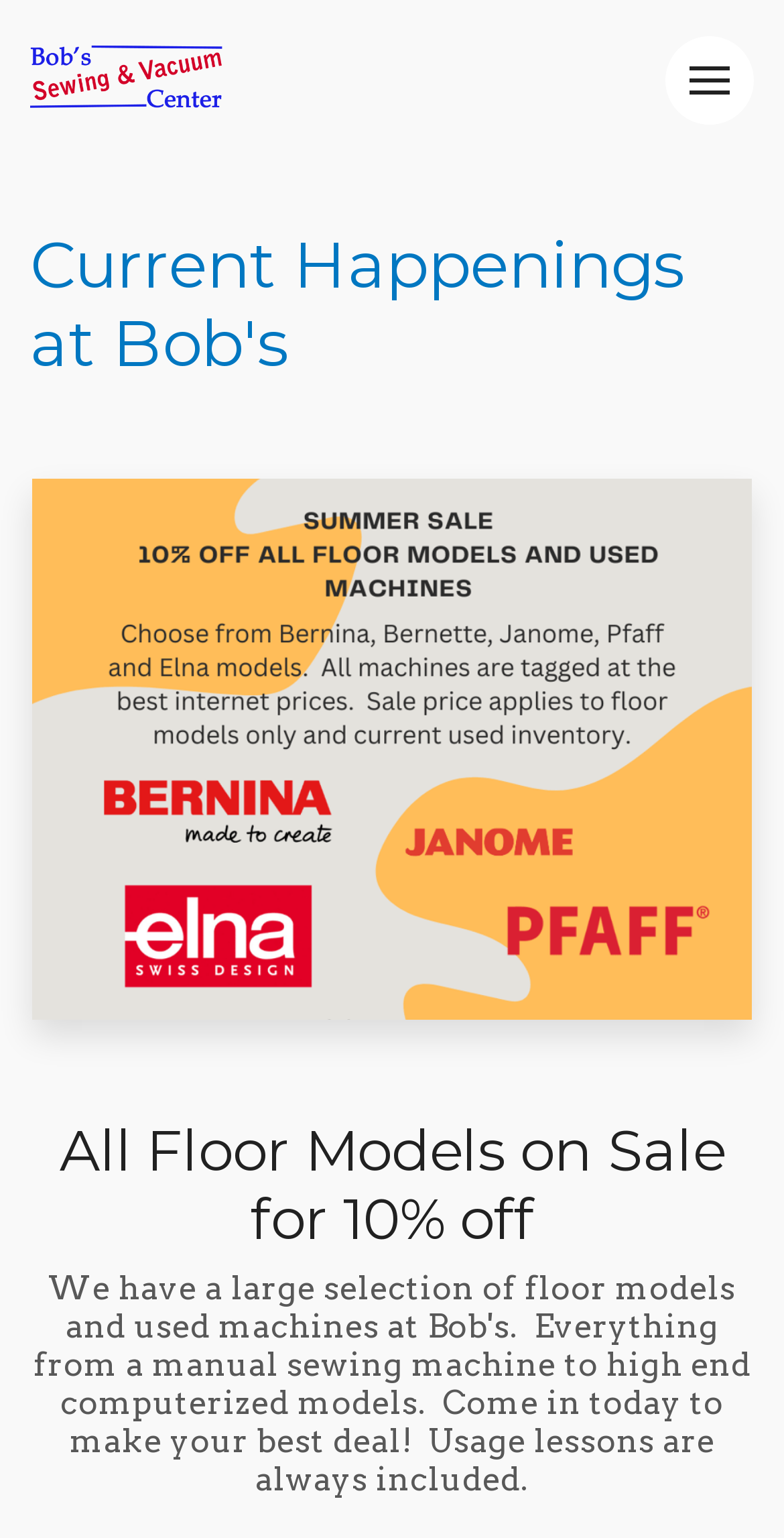Analyze the image and deliver a detailed answer to the question: What is the current sale promotion?

The heading 'All Floor Models on Sale for 10% off' suggests that the current sale promotion is a 10% discount on all floor models.